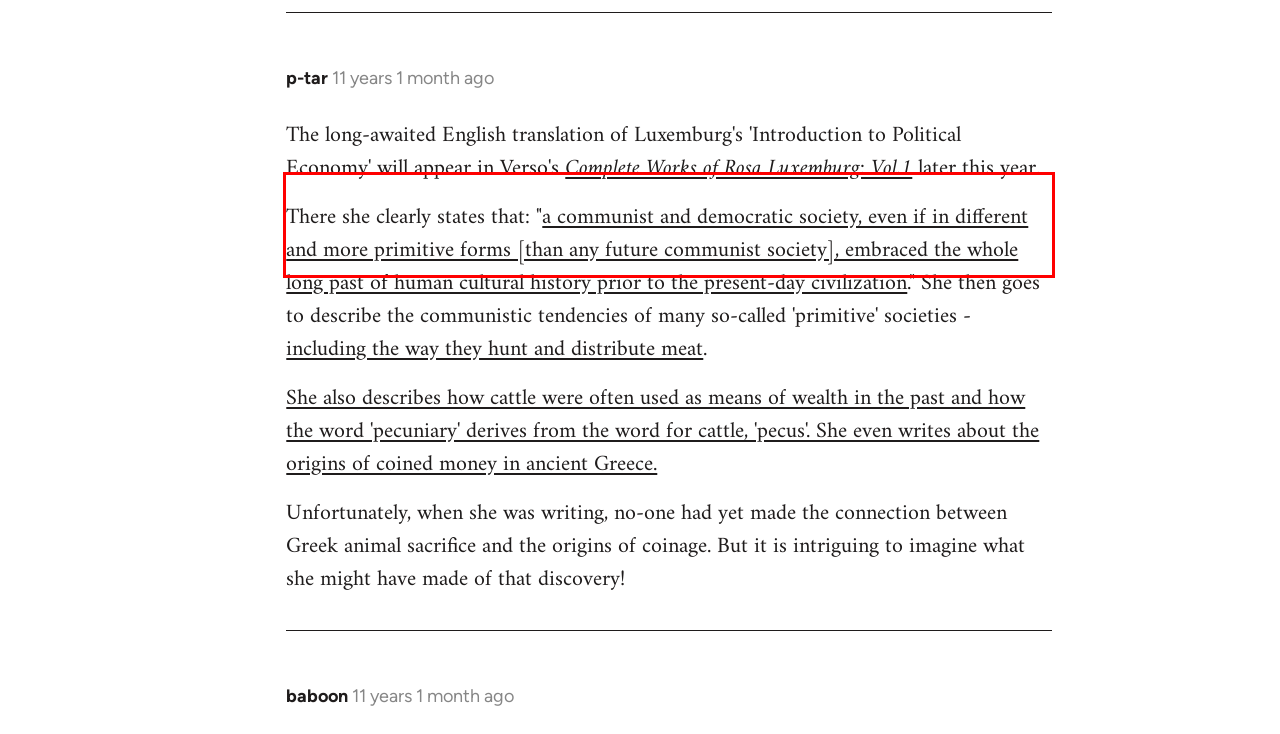You have a screenshot of a webpage, and there is a red bounding box around a UI element. Utilize OCR to extract the text within this red bounding box.

The long-awaited English translation of Luxemburg's 'Introduction to Political Economy' will appear in Verso's Complete Works of Rosa Luxemburg: Vol.1 later this year.